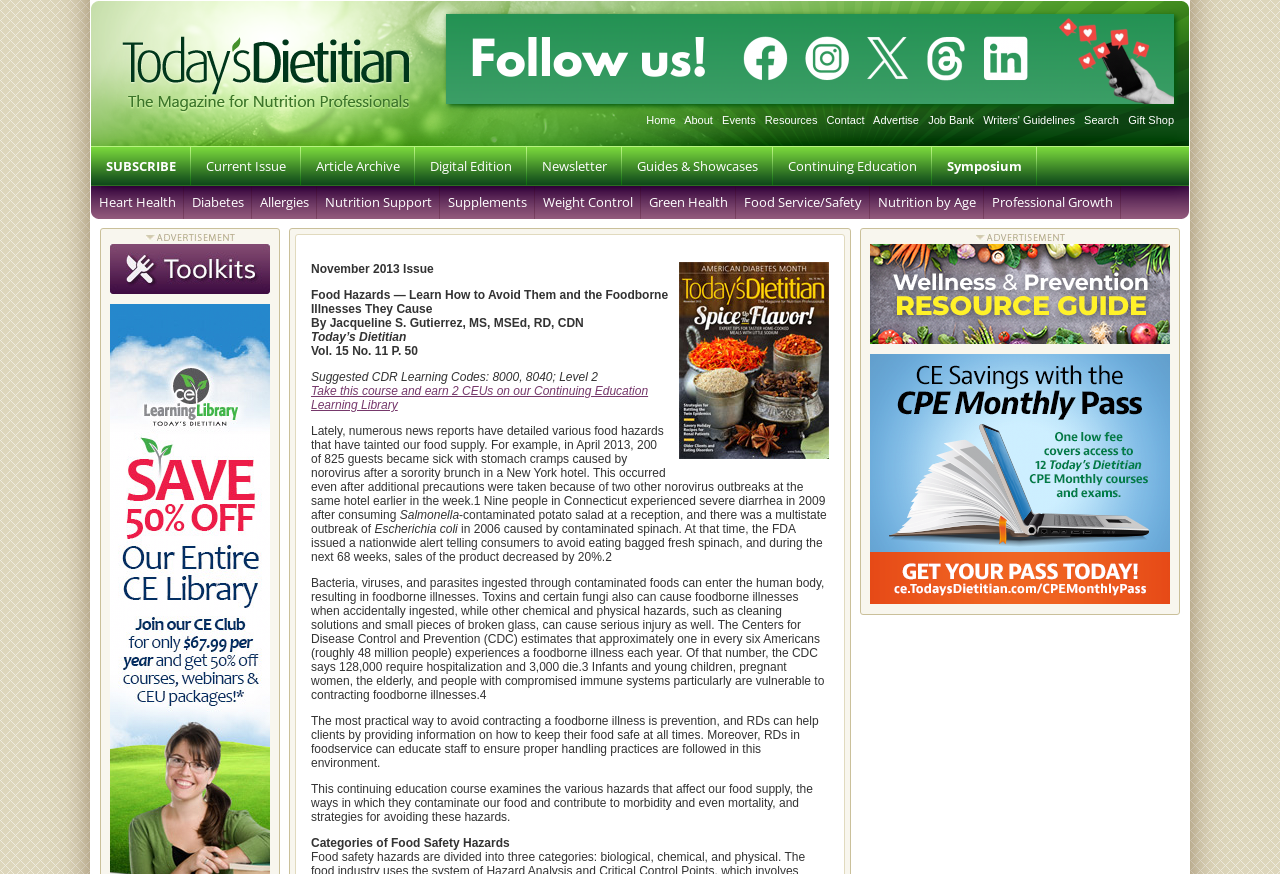Specify the bounding box coordinates (top-left x, top-left y, bottom-right x, bottom-right y) of the UI element in the screenshot that matches this description: Job Bank

[0.725, 0.13, 0.761, 0.144]